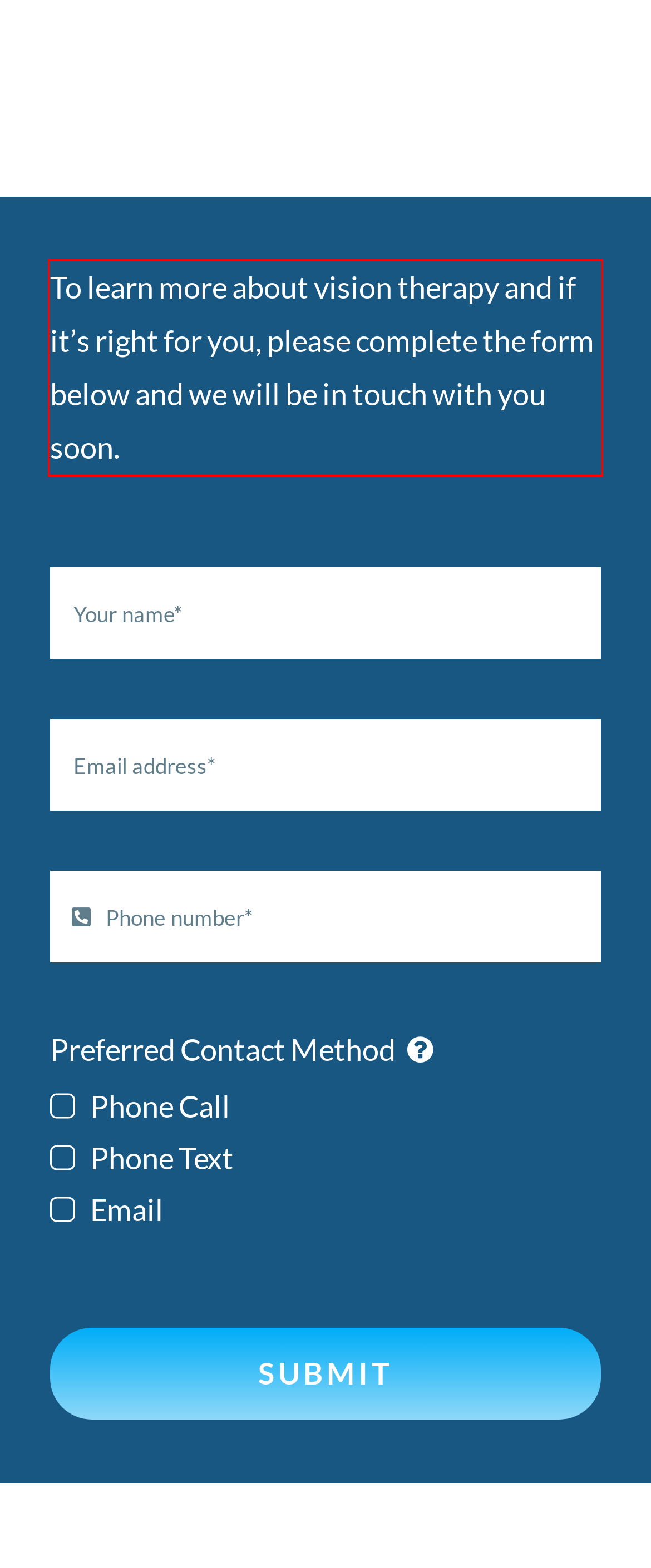Identify the text inside the red bounding box in the provided webpage screenshot and transcribe it.

To learn more about vision therapy and if it’s right for you, please complete the form below and we will be in touch with you soon.